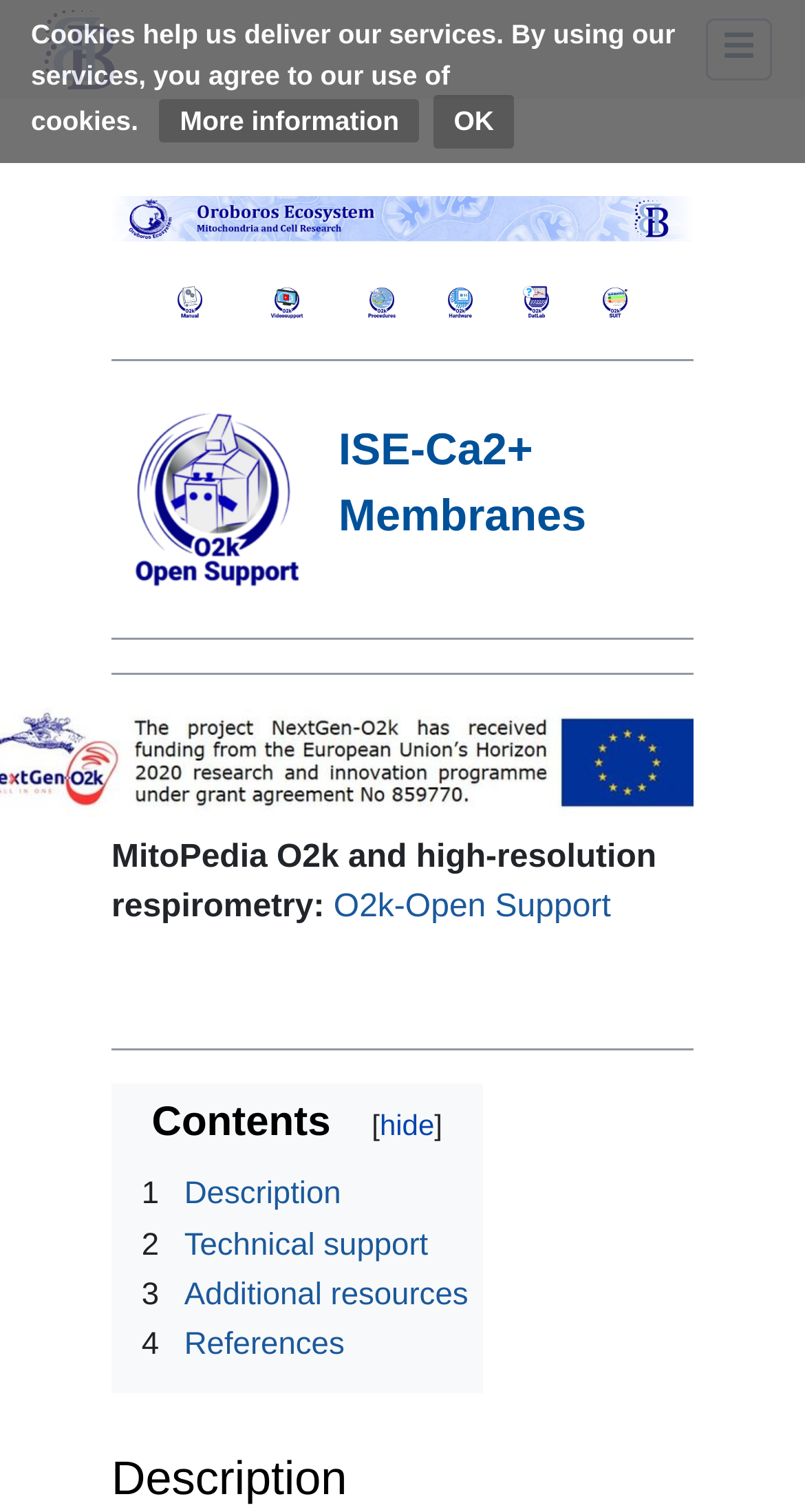Please provide a detailed answer to the question below based on the screenshot: 
What is the text above the separator with orientation: horizontal?

The separator with orientation: horizontal is located at y-coordinate 0.694, and above it, there is a StaticText element with the text 'MitoPedia O2k and high-resolution respirometry:'.